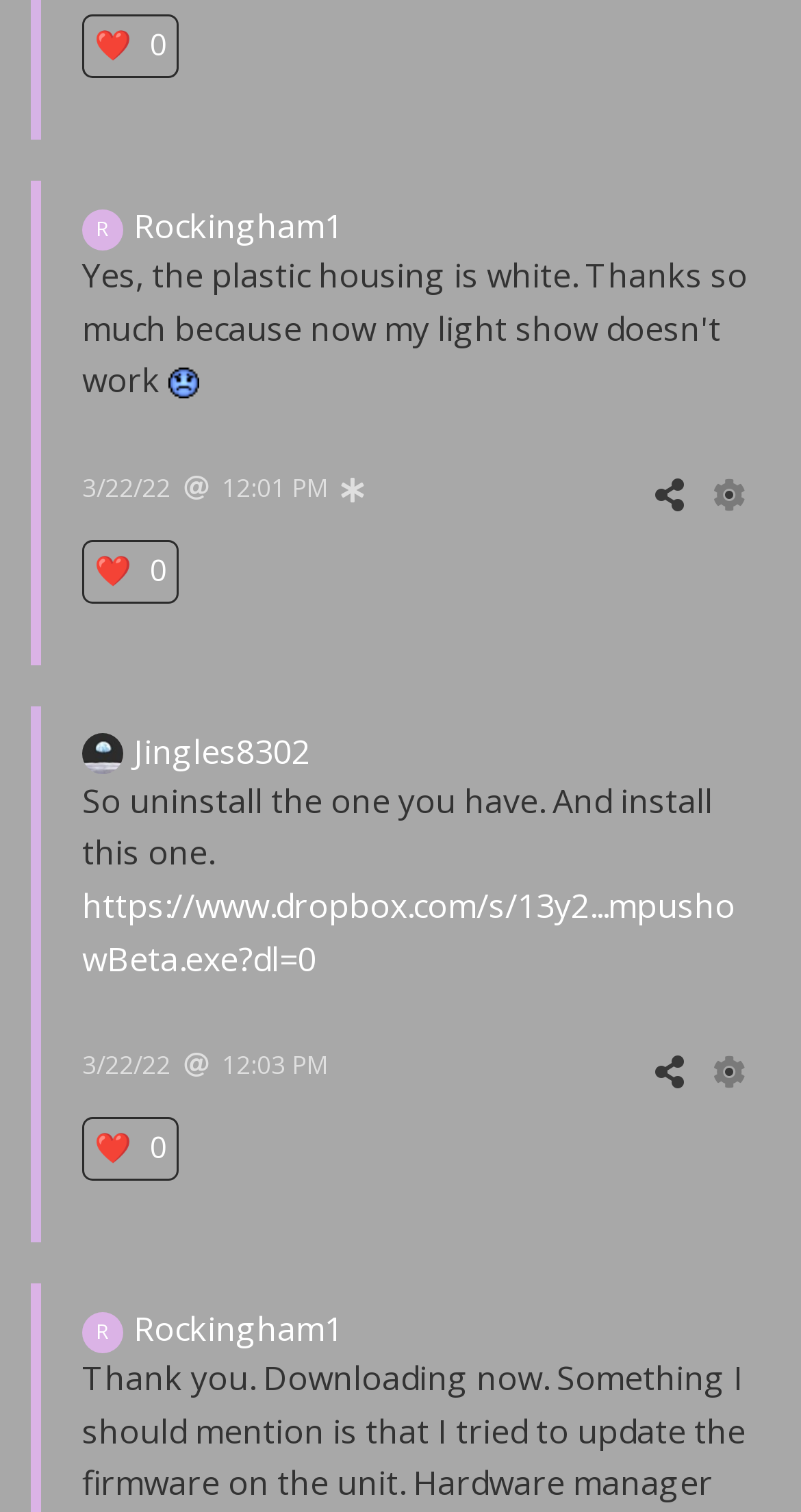Respond to the question below with a single word or phrase:
How many links are in the first article?

4